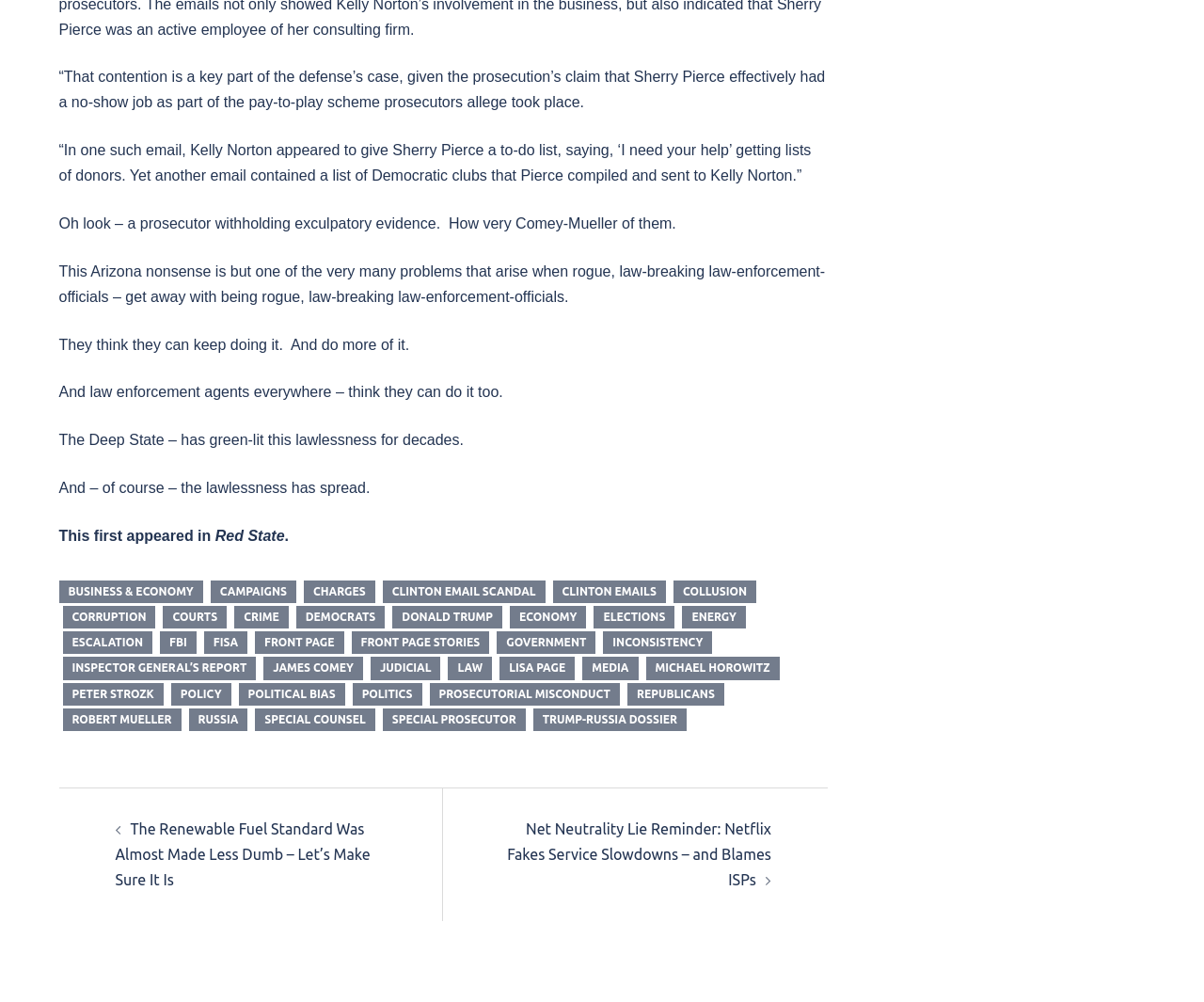Identify the bounding box for the UI element described as: "clinton emails". Ensure the coordinates are four float numbers between 0 and 1, formatted as [left, top, right, bottom].

[0.459, 0.579, 0.553, 0.602]